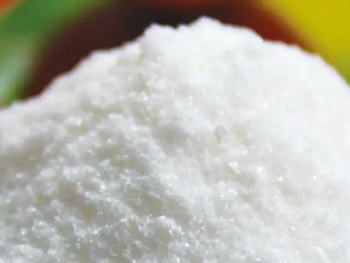Offer an in-depth description of the image shown.

The image presents a close-up view of a fine, white crystalline substance, which appears to be α-Naphthylacetic Acid (NAA), a plant growth regulator commonly used in agricultural practices. The texture of the white powder reflects light, indicating its crystalline nature. In the background, there's a hint of colorful material, possibly a container or surface, enhancing the aesthetic appeal of the photograph. The image is prominently featured on the webpage dedicated to the products offered by Lemandou, highlighting the significance of NAA in various applications related to plant growth and agriculture.